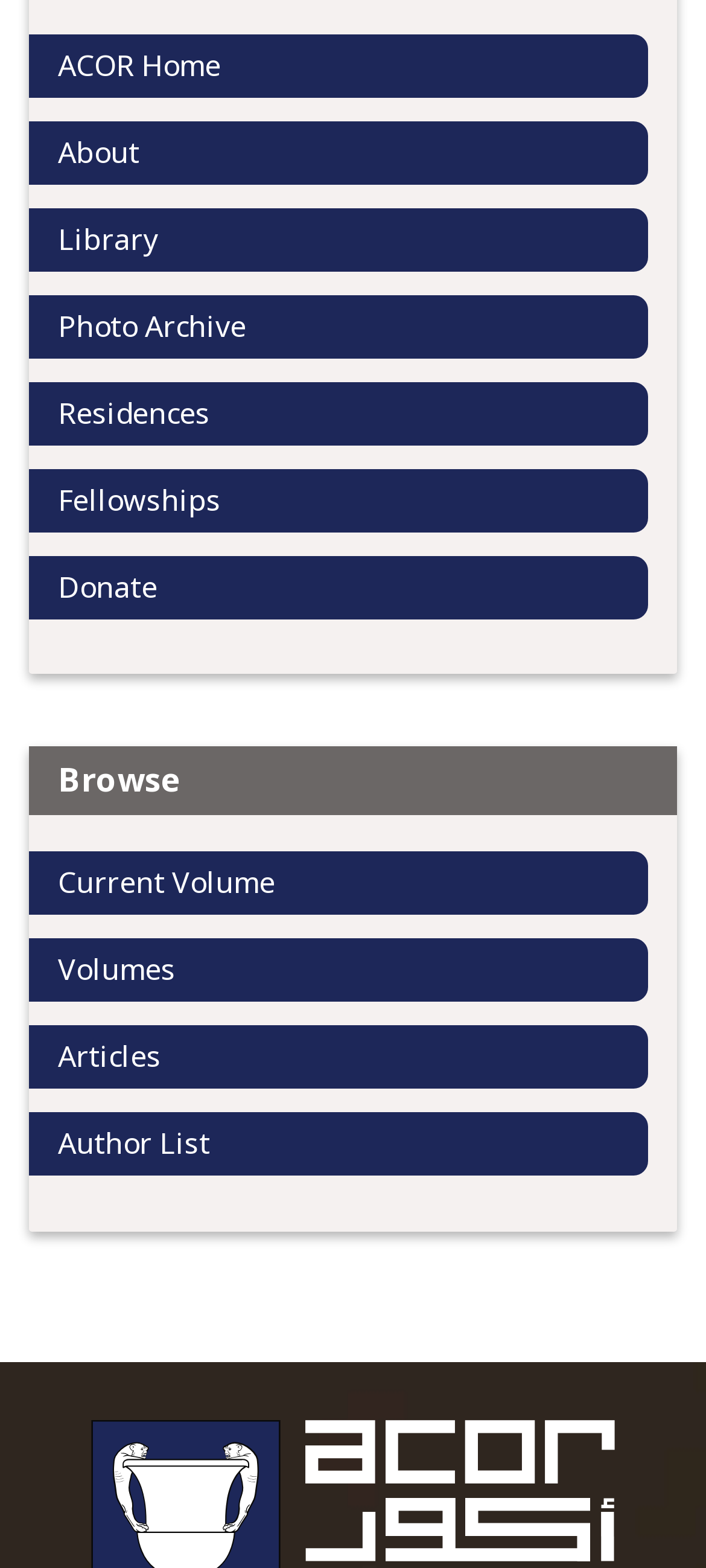How many links are in the 'Browse' section?
Examine the screenshot and reply with a single word or phrase.

4